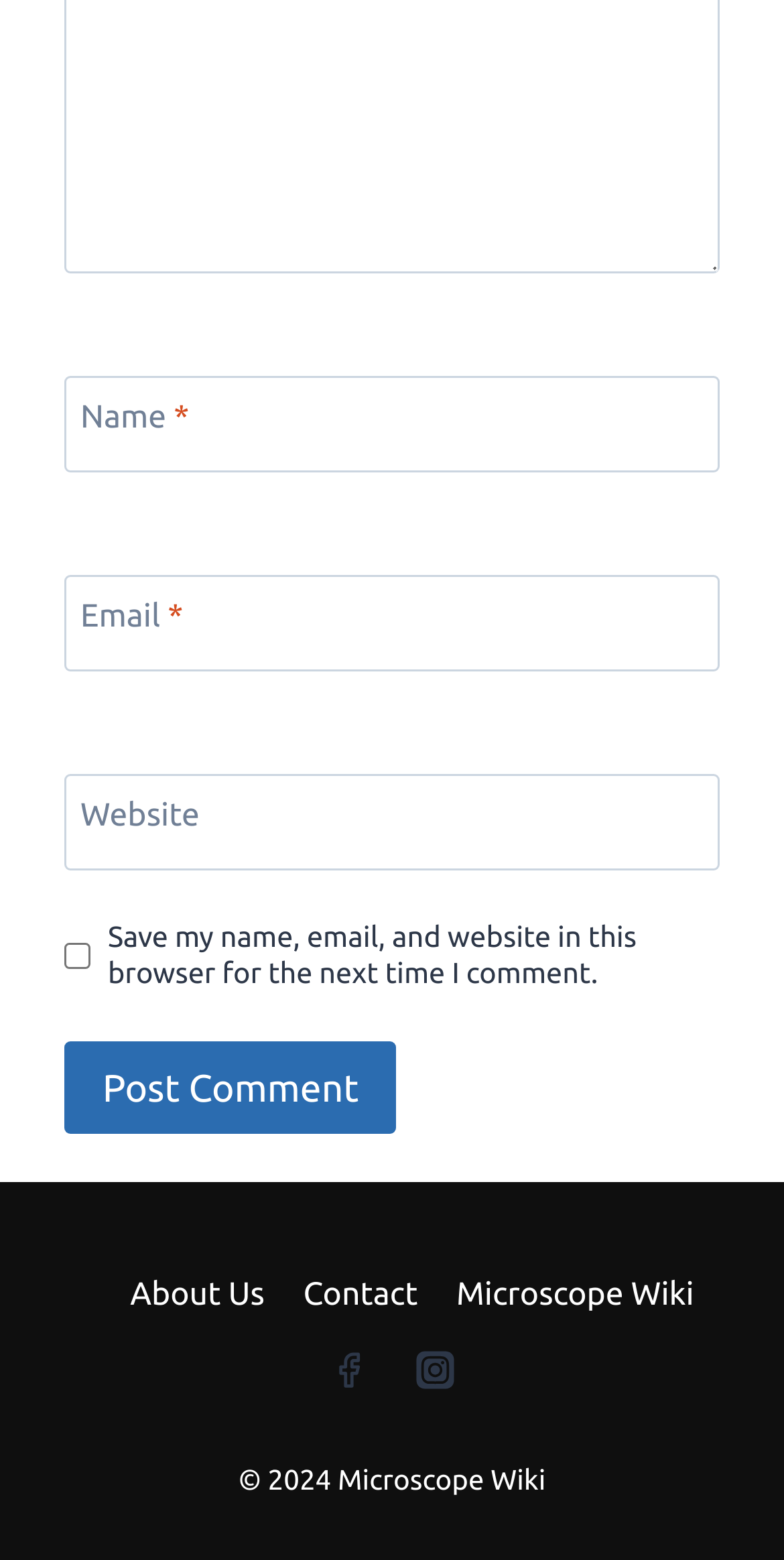Please determine the bounding box coordinates of the element's region to click in order to carry out the following instruction: "Follow on Facebook". The coordinates should be four float numbers between 0 and 1, i.e., [left, top, right, bottom].

[0.395, 0.854, 0.493, 0.903]